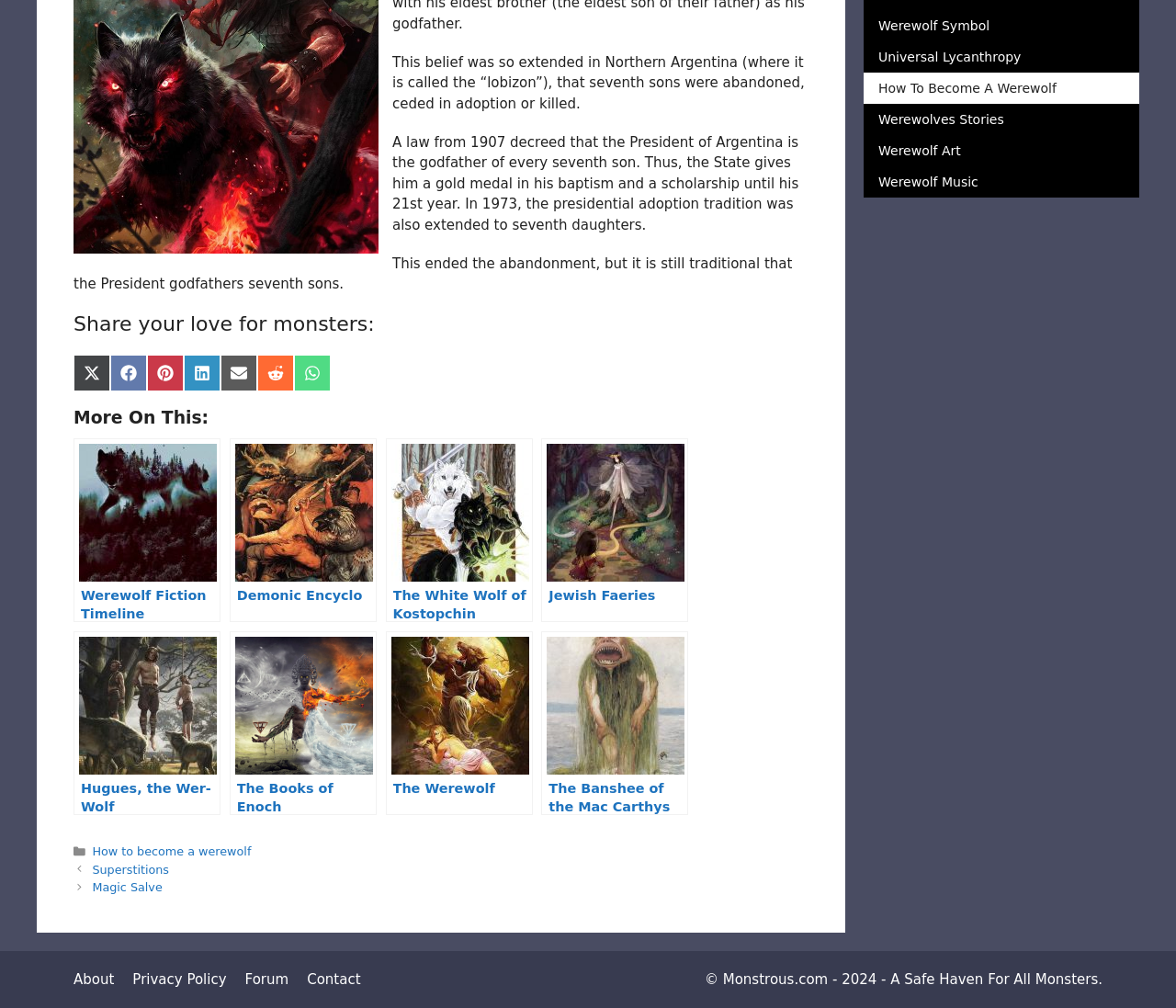Based on the element description The White Wolf of Kostopchin, identify the bounding box of the UI element in the given webpage screenshot. The coordinates should be in the format (top-left x, top-left y, bottom-right x, bottom-right y) and must be between 0 and 1.

[0.328, 0.435, 0.453, 0.617]